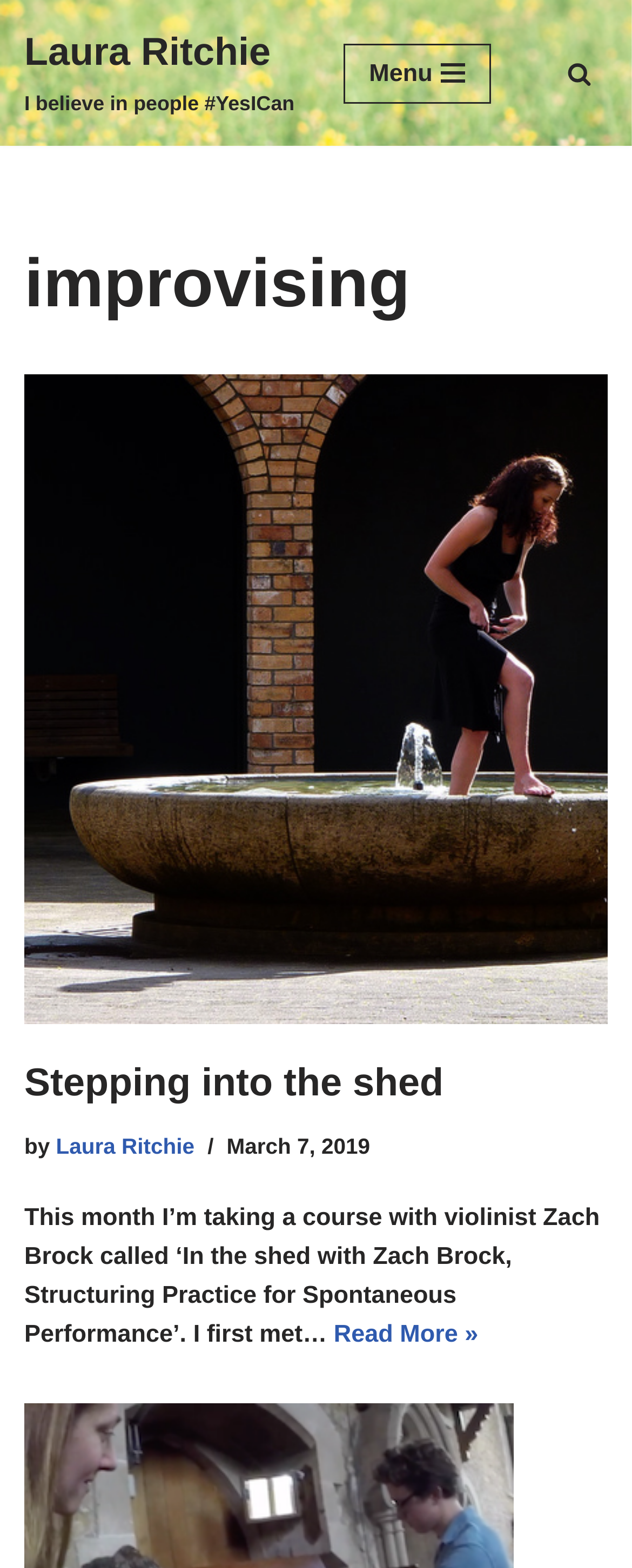Please provide a detailed answer to the question below by examining the image:
What is the title of the first article?

I found the title of the first article by looking at the heading element 'Stepping into the shed' which is located inside the article element.